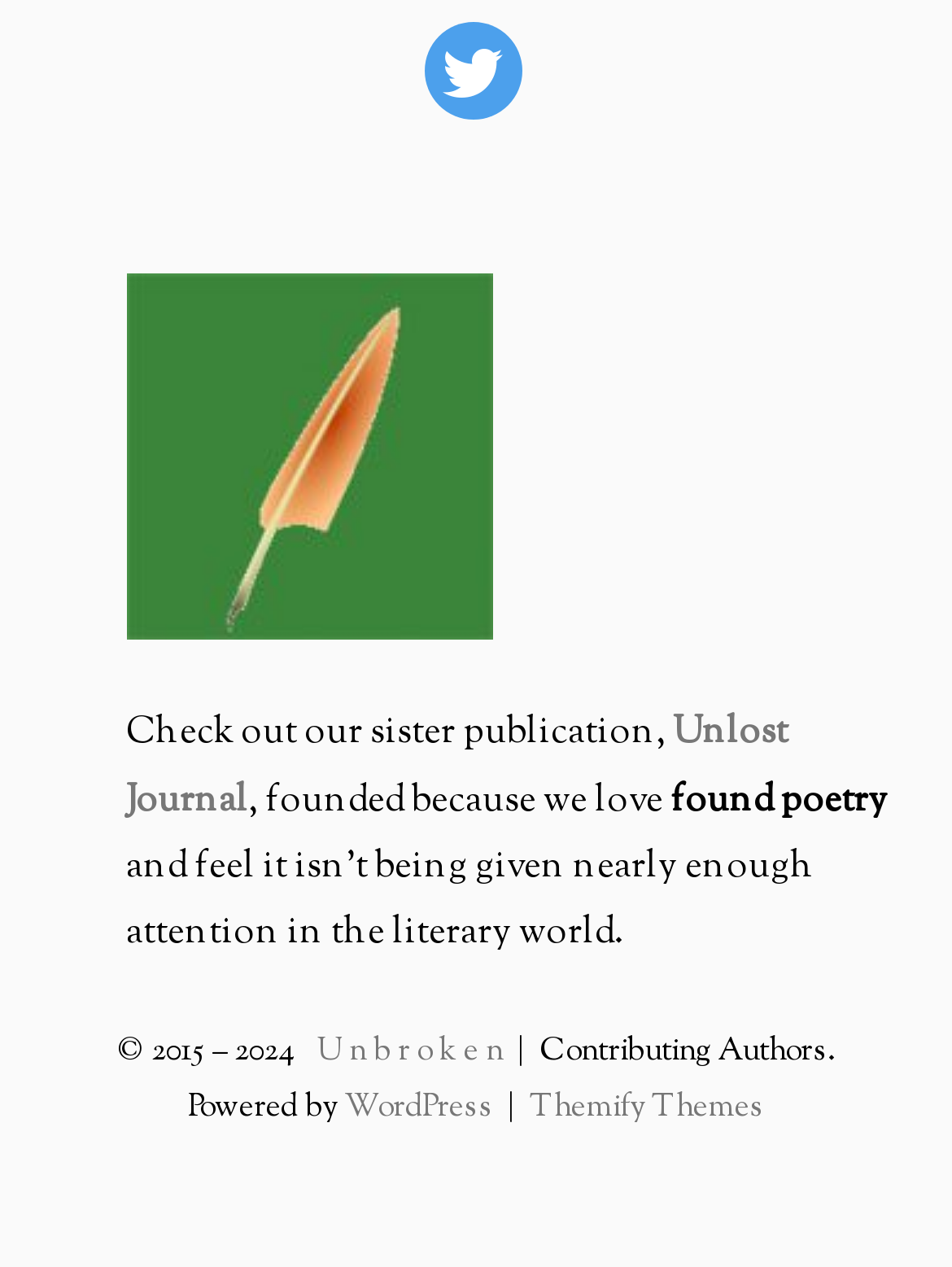Extract the bounding box coordinates for the UI element described by the text: "alt="Unlost Journal icon"". The coordinates should be in the form of [left, top, right, bottom] with values between 0 and 1.

[0.132, 0.505, 0.517, 0.548]